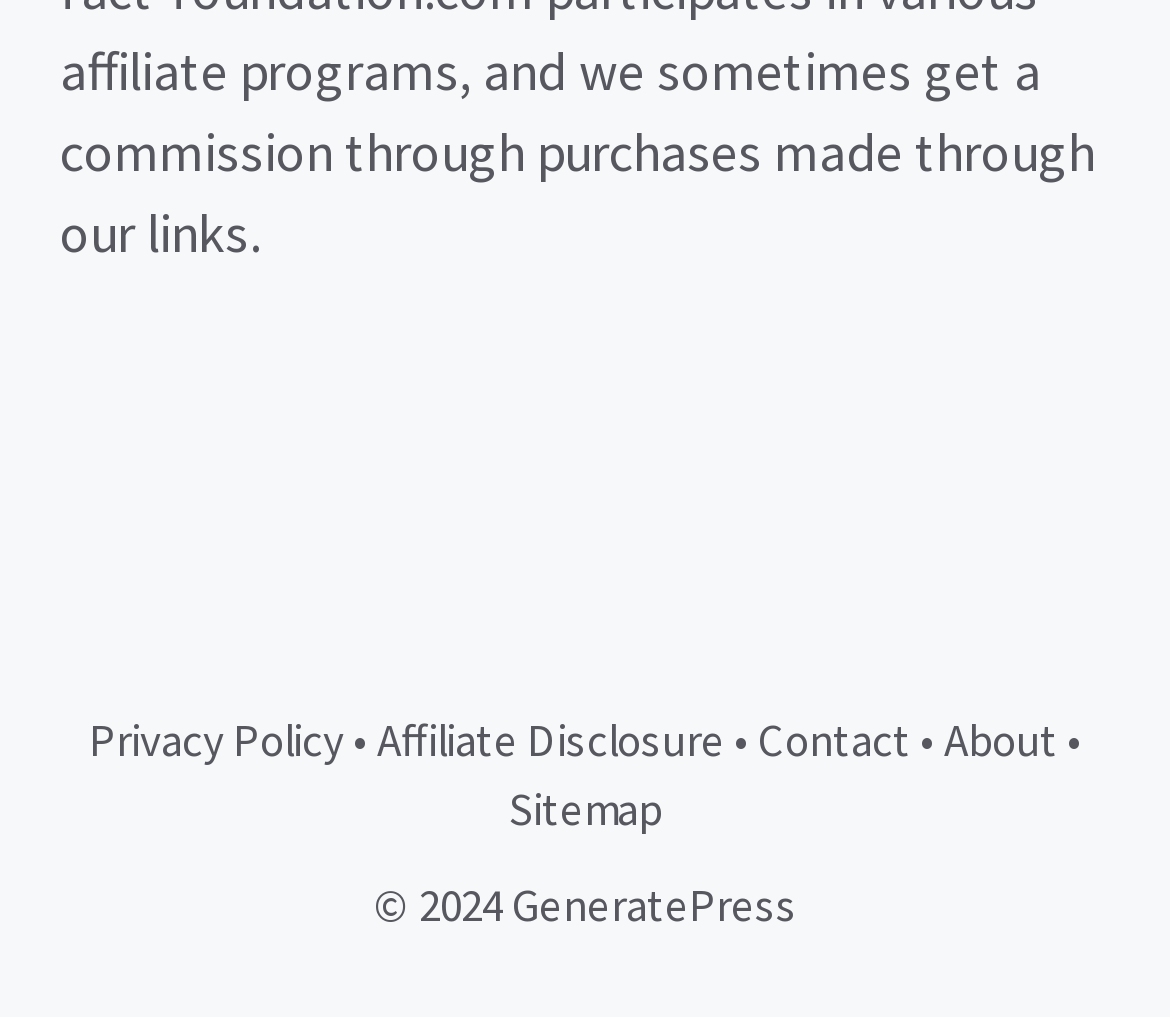Give a one-word or one-phrase response to the question:
How many links are in the footer?

5